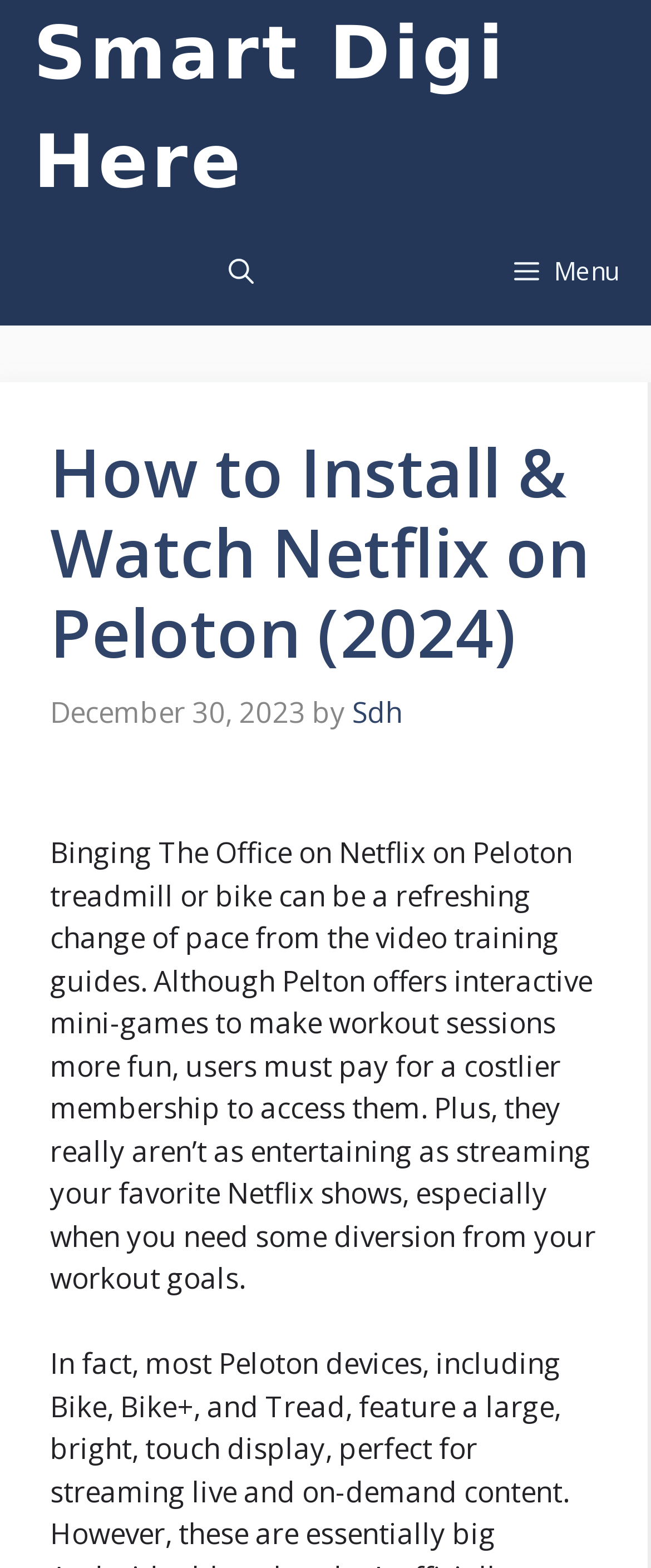What is the context of using Netflix on Peloton?
Refer to the image and answer the question using a single word or phrase.

Workout sessions